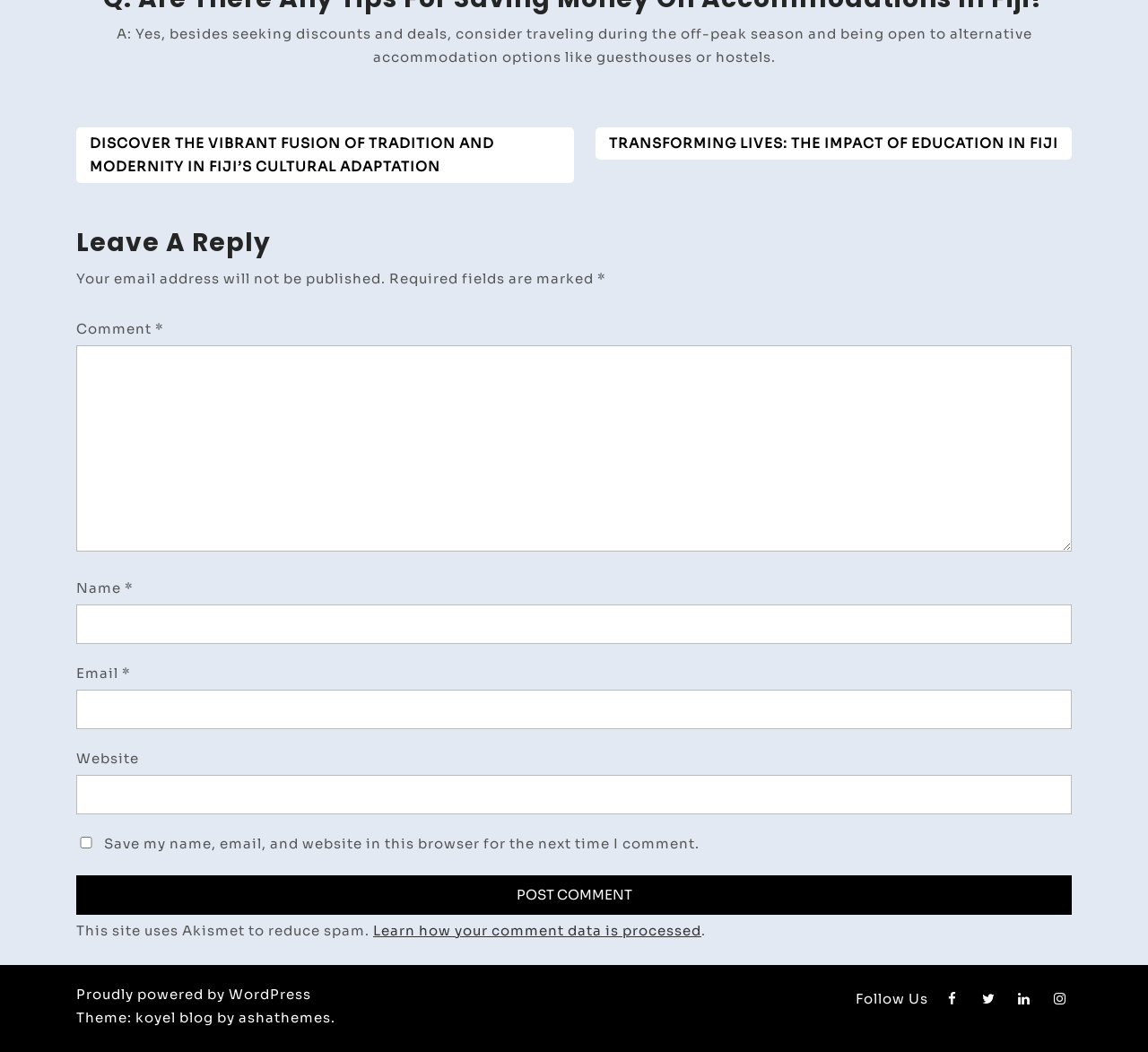Identify and provide the bounding box for the element described by: "parent_node: Comment * name="comment"".

[0.066, 0.328, 0.934, 0.524]